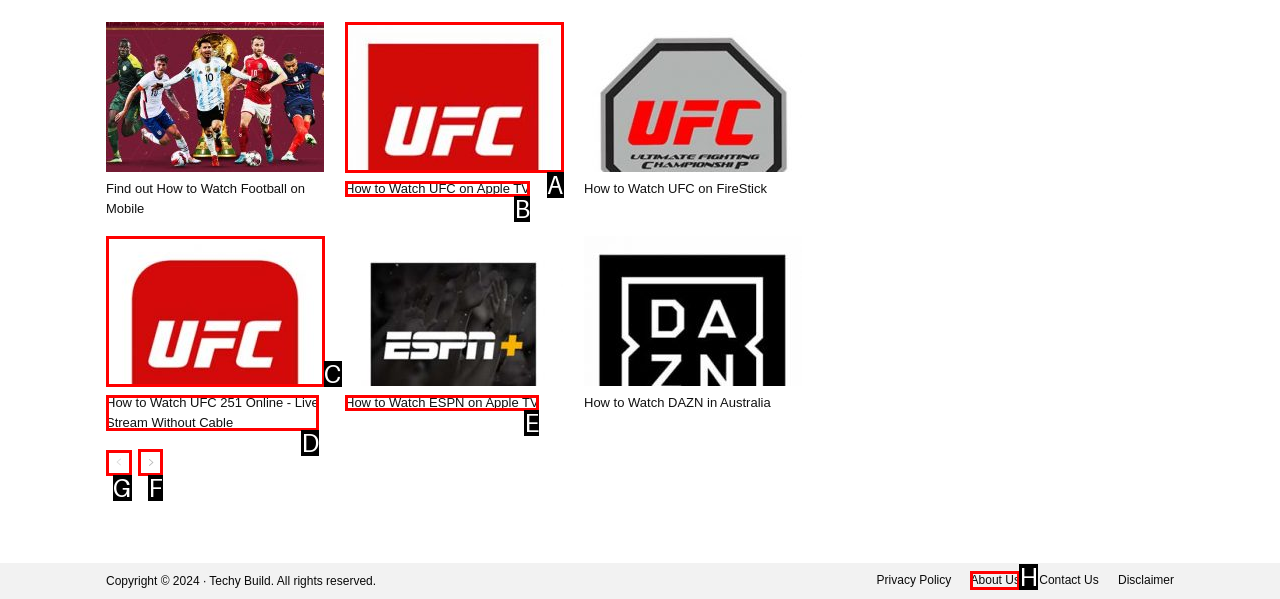Point out the UI element to be clicked for this instruction: Go to the next page. Provide the answer as the letter of the chosen element.

F